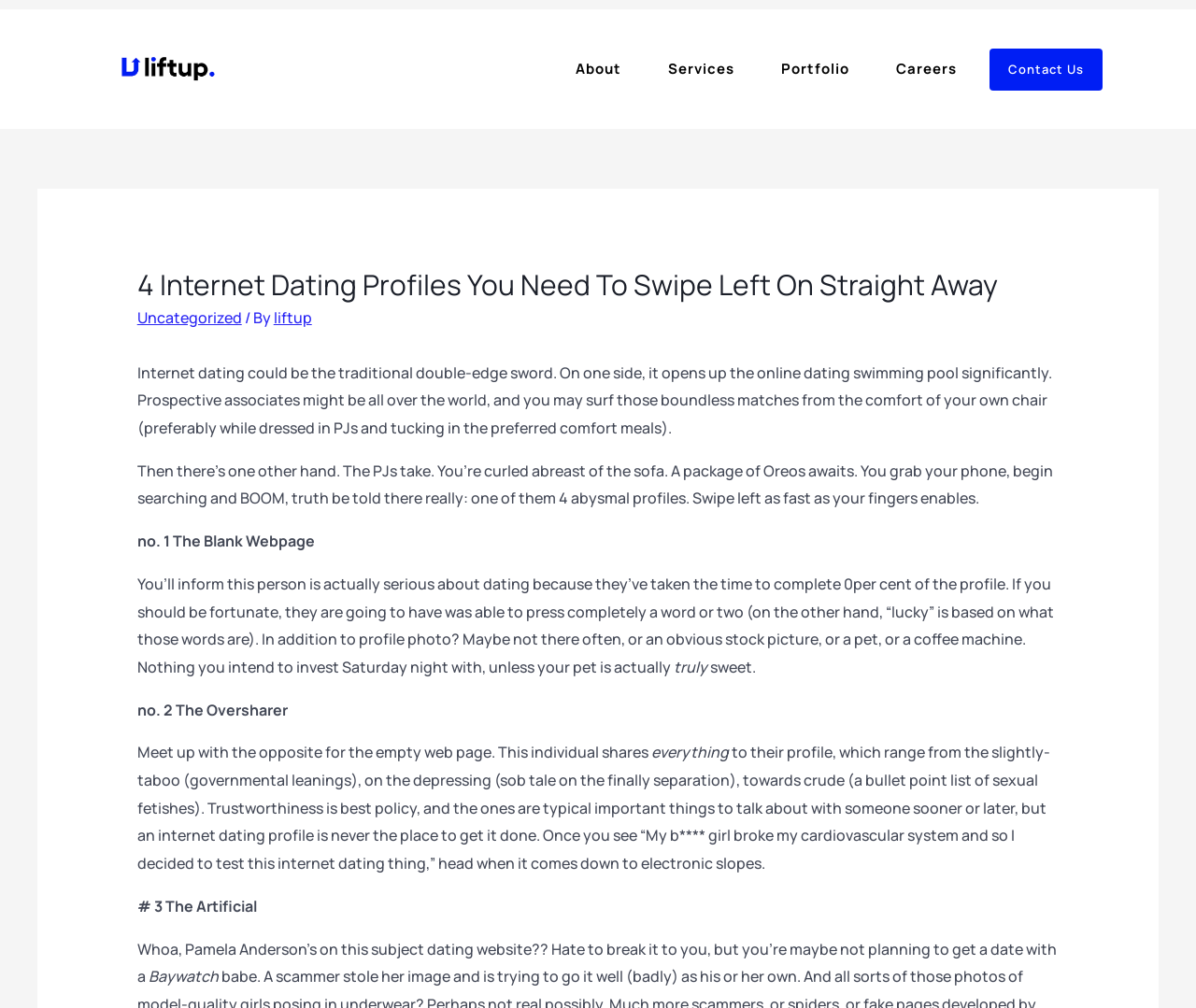Given the element description, predict the bounding box coordinates in the format (top-left x, top-left y, bottom-right x, bottom-right y). Make sure all values are between 0 and 1. Here is the element description: Contact Us

[0.828, 0.048, 0.922, 0.089]